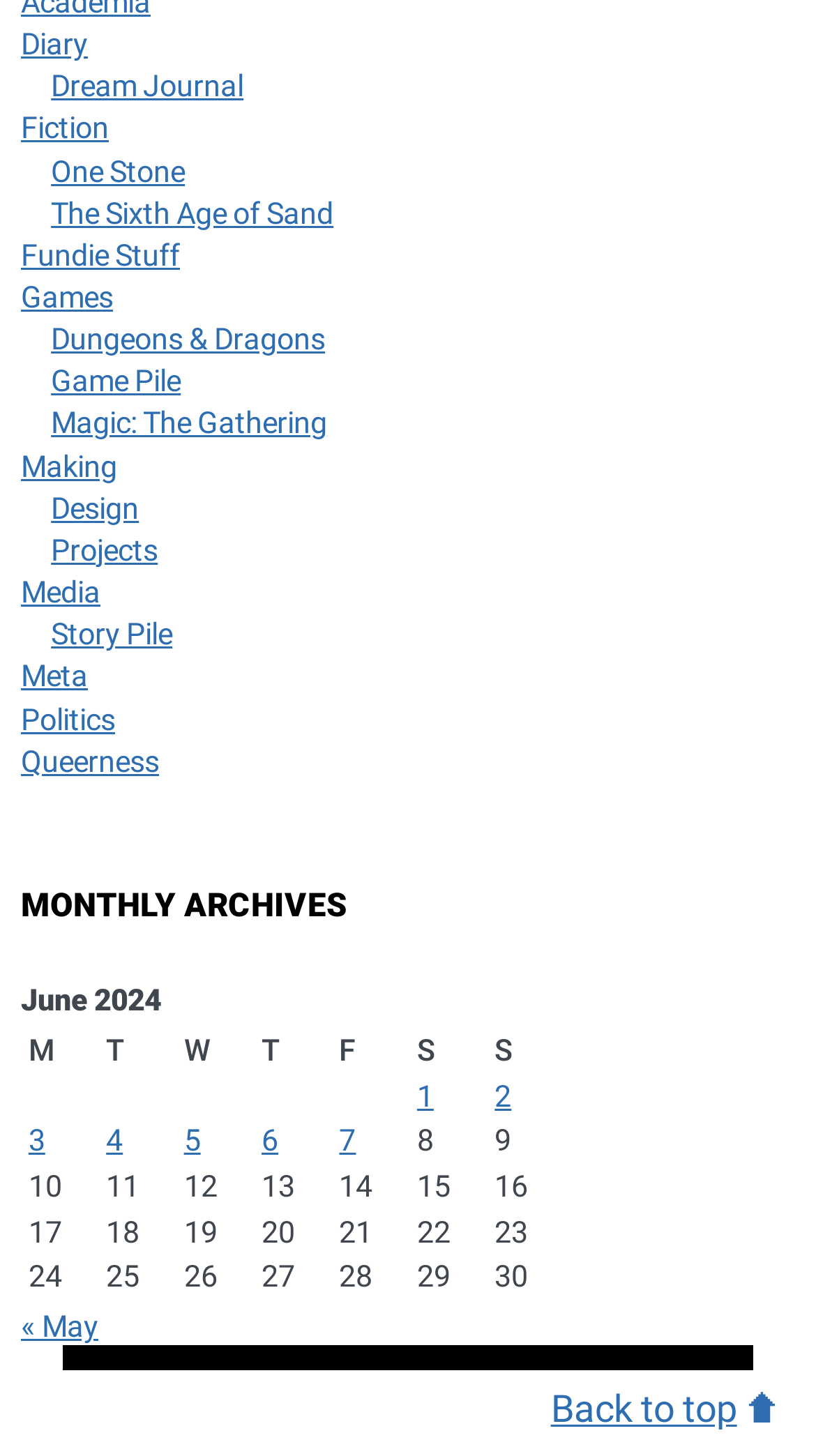Identify the bounding box for the given UI element using the description provided. Coordinates should be in the format (top-left x, top-left y, bottom-right x, bottom-right y) and must be between 0 and 1. Here is the description: 2

[0.606, 0.741, 0.627, 0.765]